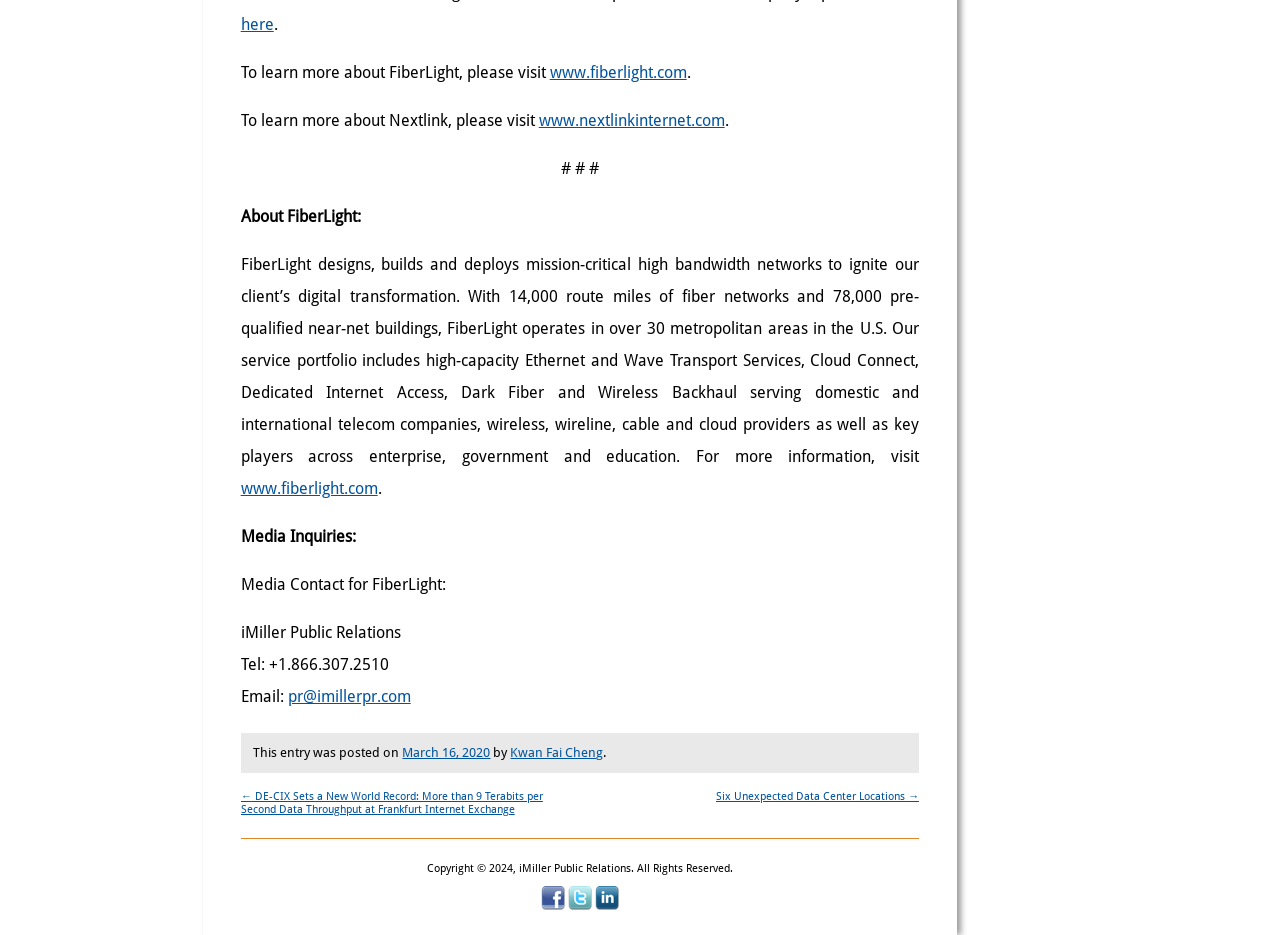Locate the bounding box coordinates of the area to click to fulfill this instruction: "learn more about Nextlink". The bounding box should be presented as four float numbers between 0 and 1, in the order [left, top, right, bottom].

[0.421, 0.119, 0.566, 0.139]